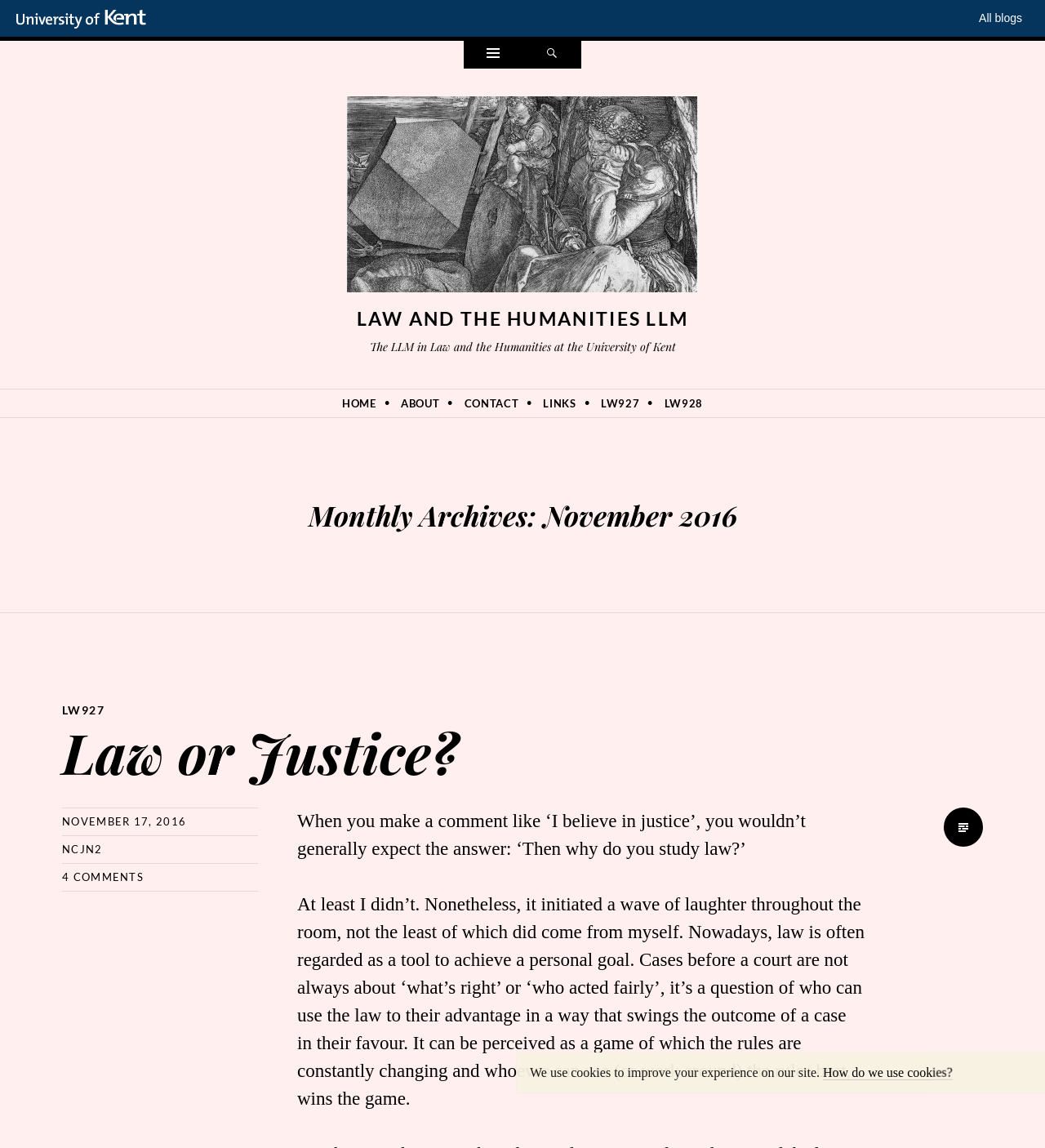Indicate the bounding box coordinates of the element that needs to be clicked to satisfy the following instruction: "search for something". The coordinates should be four float numbers between 0 and 1, i.e., [left, top, right, bottom].

[0.5, 0.036, 0.556, 0.06]